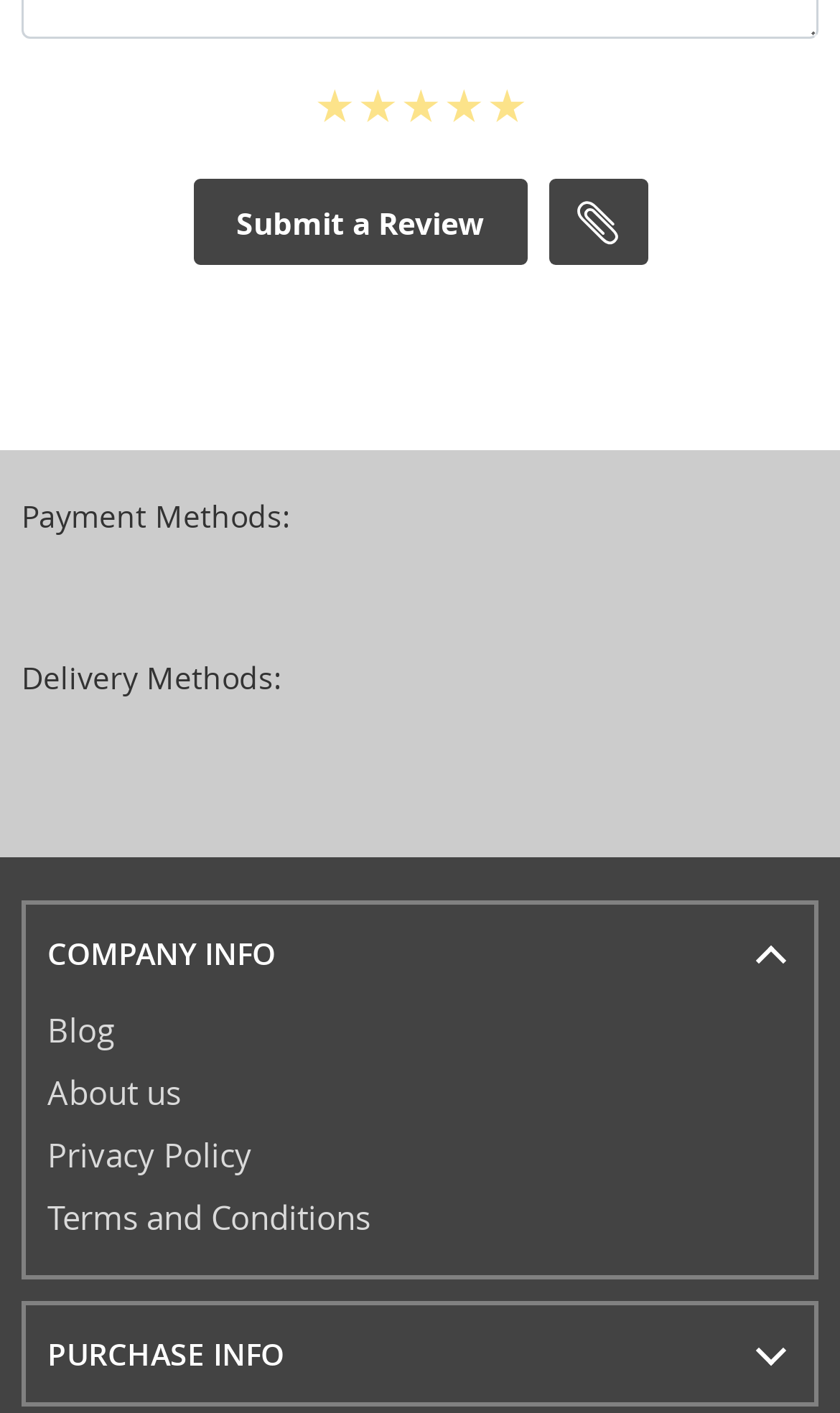Locate the UI element that matches the description About us in the webpage screenshot. Return the bounding box coordinates in the format (top-left x, top-left y, bottom-right x, bottom-right y), with values ranging from 0 to 1.

[0.056, 0.757, 0.215, 0.788]